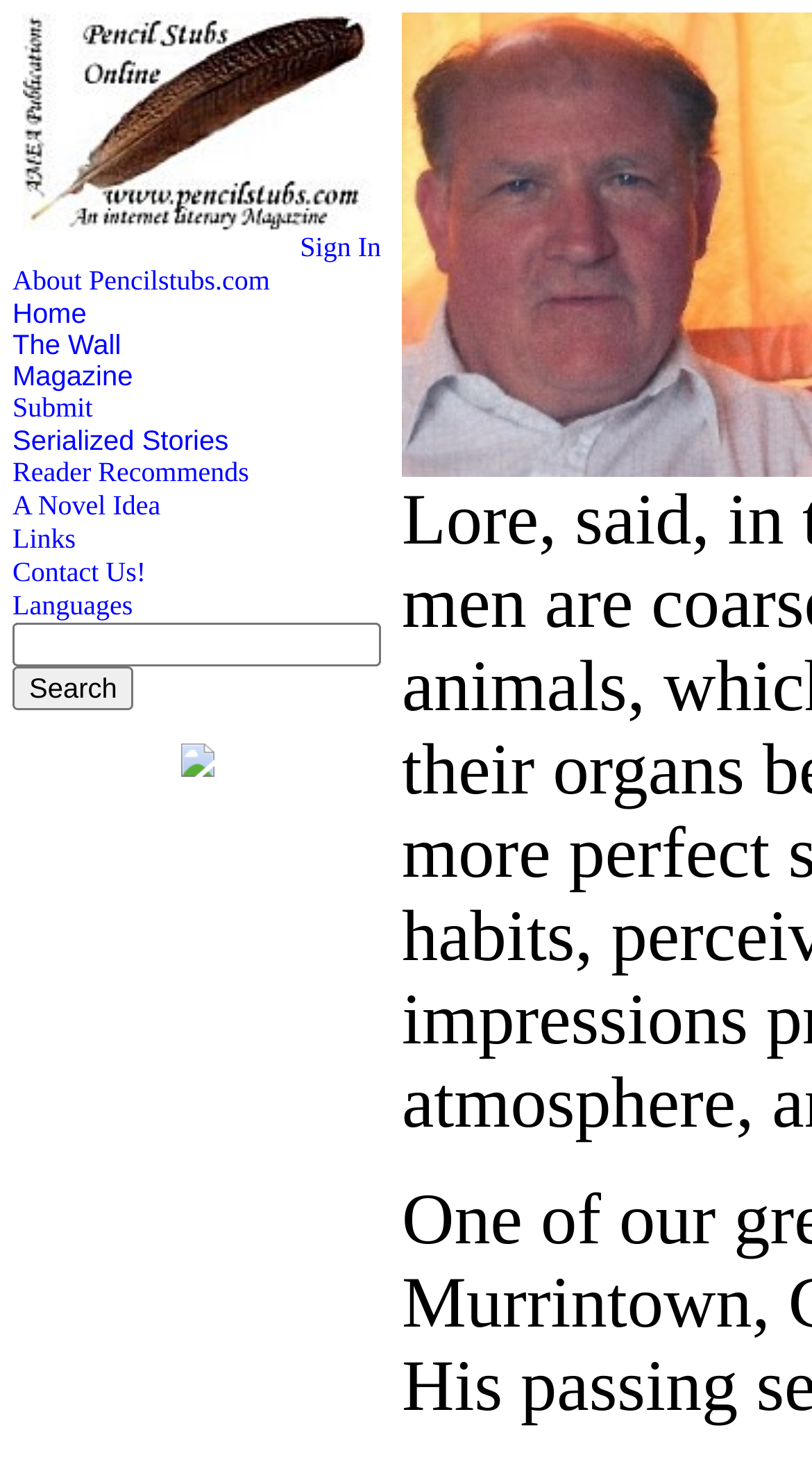Can you show the bounding box coordinates of the region to click on to complete the task described in the instruction: "Search"?

[0.015, 0.453, 0.165, 0.483]